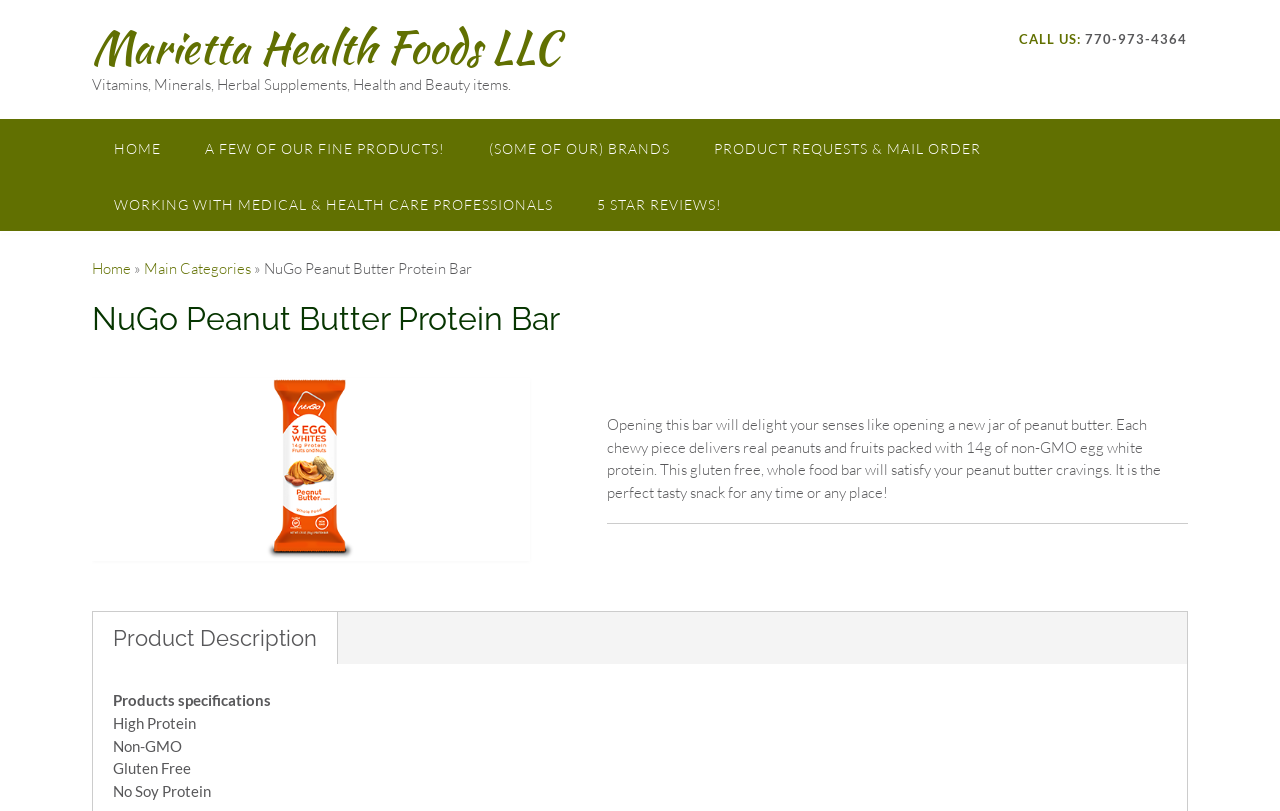Using the webpage screenshot, locate the HTML element that fits the following description and provide its bounding box: "Home".

[0.072, 0.319, 0.102, 0.343]